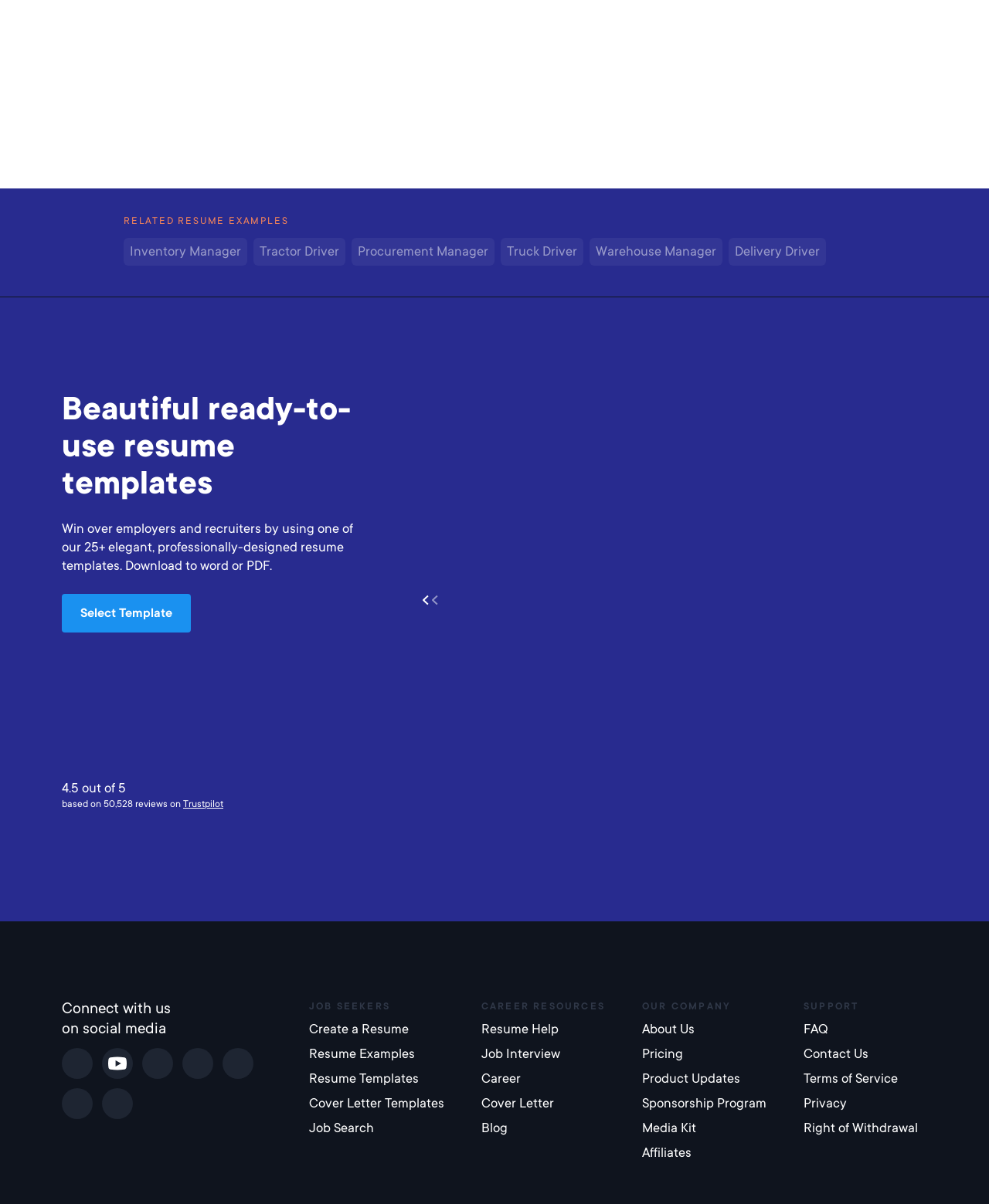Bounding box coordinates are specified in the format (top-left x, top-left y, bottom-right x, bottom-right y). All values are floating point numbers bounded between 0 and 1. Please provide the bounding box coordinate of the region this sentence describes: Right of Withdrawal

[0.812, 0.929, 0.938, 0.945]